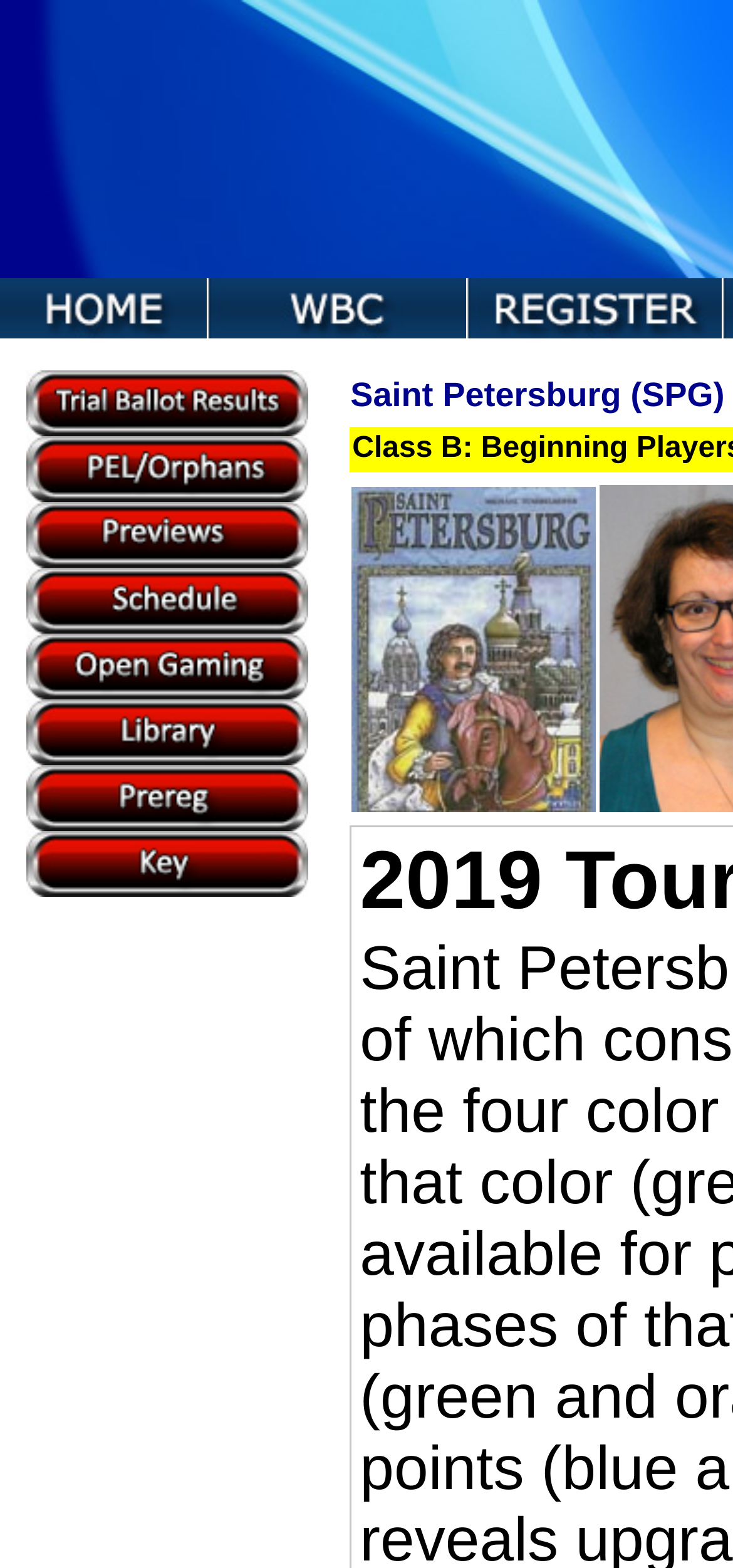Locate the bounding box coordinates of the clickable part needed for the task: "Open BPA Game Library".

[0.037, 0.472, 0.421, 0.493]